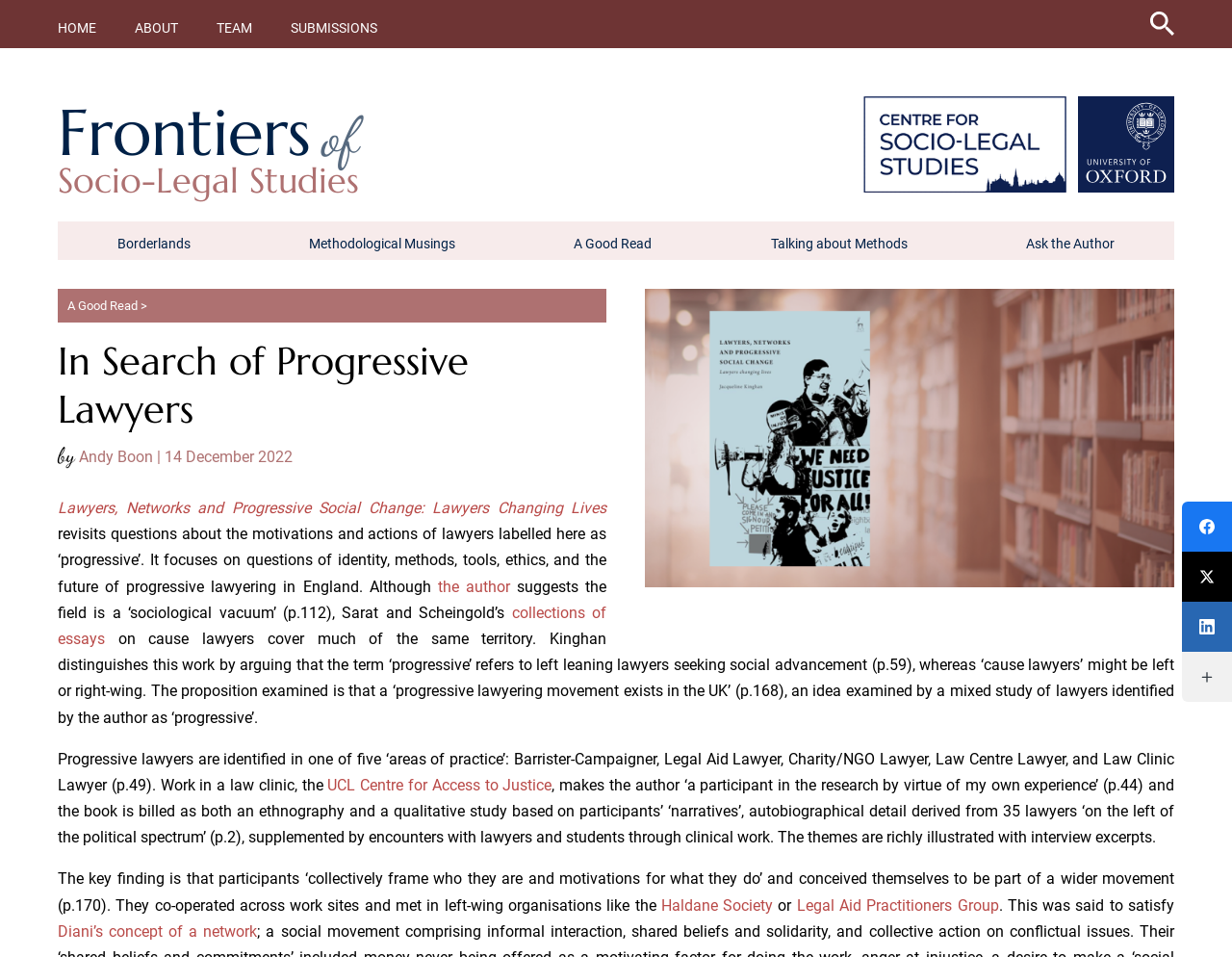What is the date of the book review?
Respond to the question with a single word or phrase according to the image.

14 December 2022